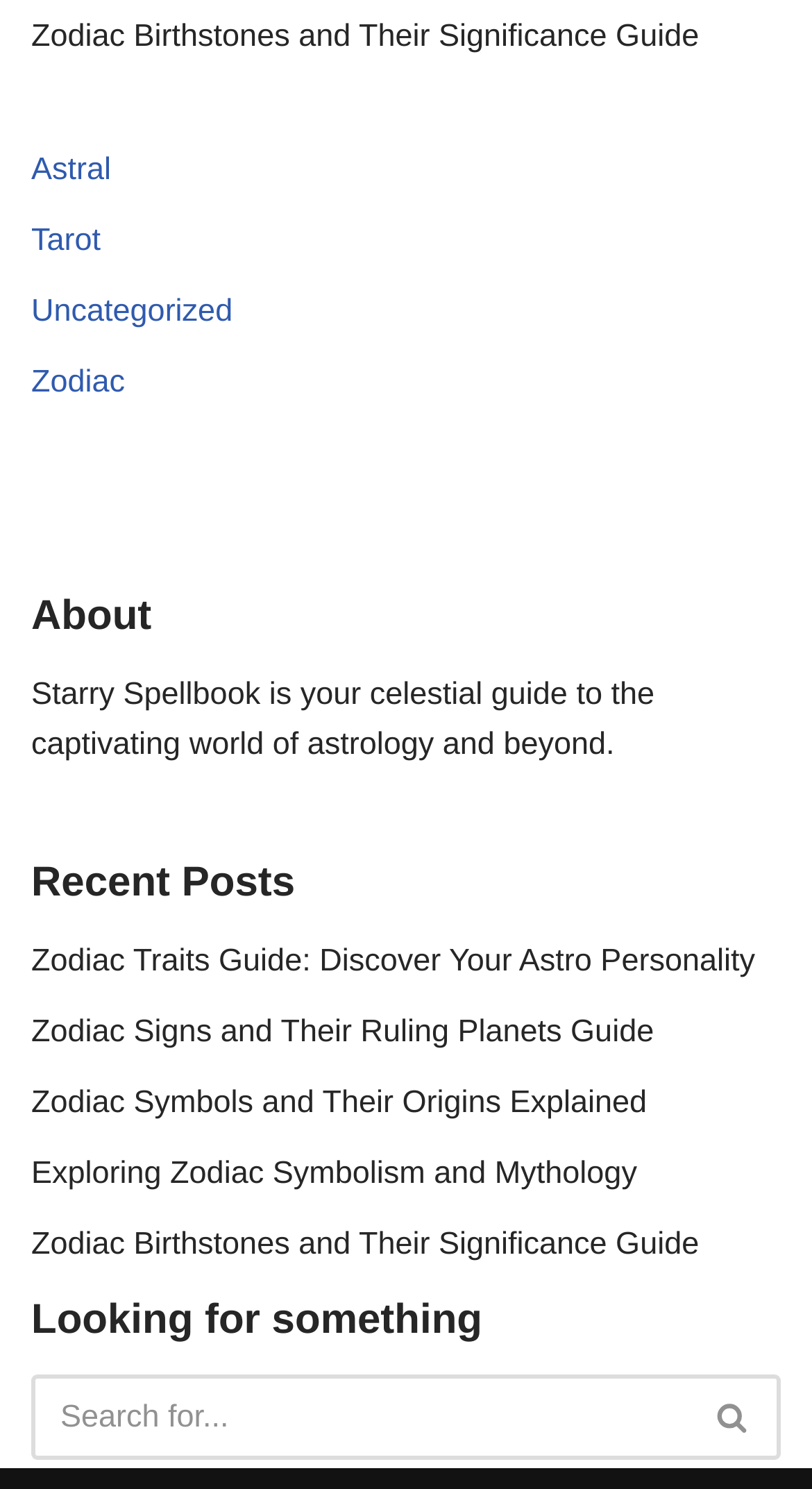Could you indicate the bounding box coordinates of the region to click in order to complete this instruction: "Search for something".

[0.038, 0.923, 0.962, 0.98]